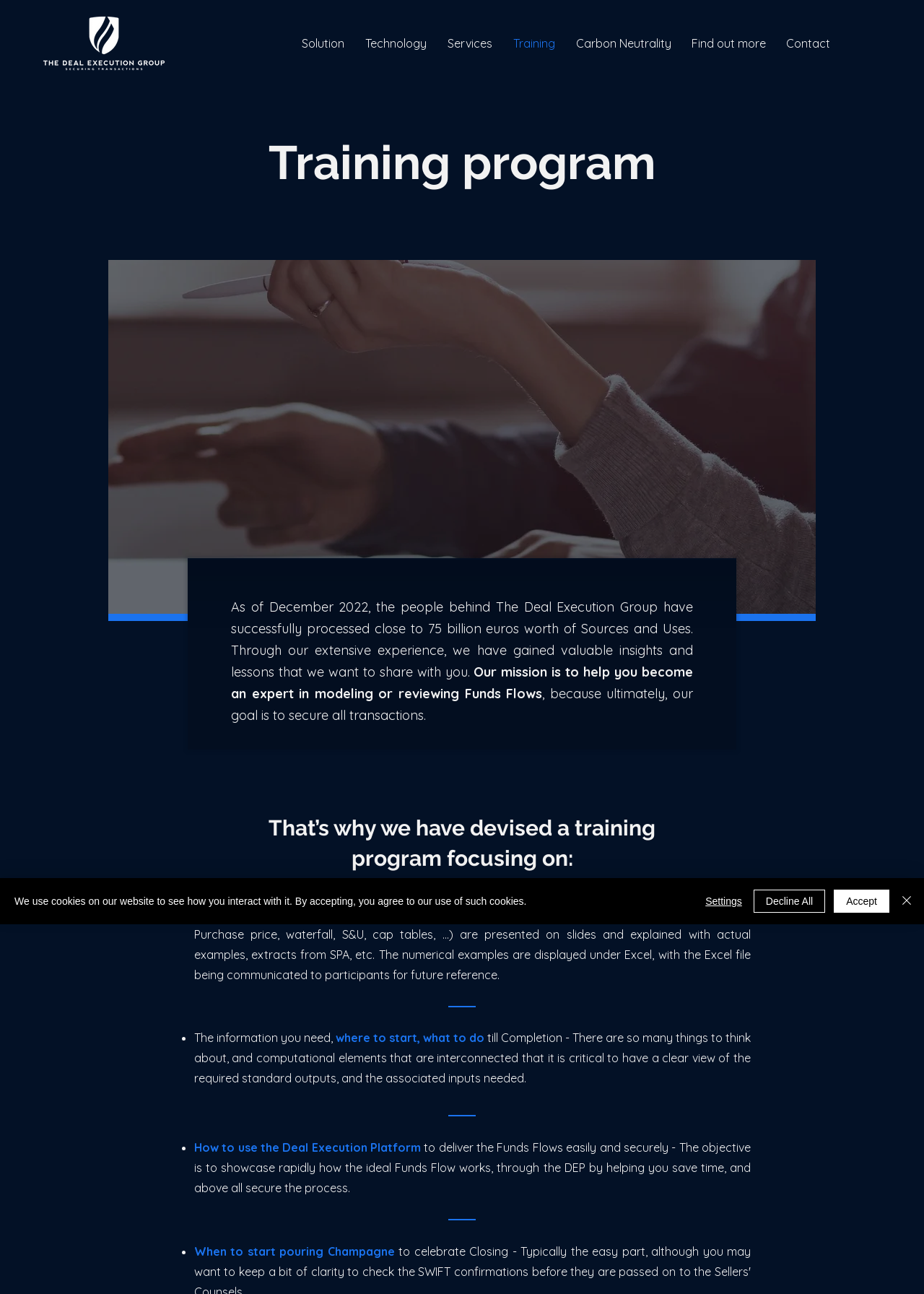Indicate the bounding box coordinates of the element that needs to be clicked to satisfy the following instruction: "Click the 'Find out more' link". The coordinates should be four float numbers between 0 and 1, i.e., [left, top, right, bottom].

[0.737, 0.025, 0.84, 0.042]